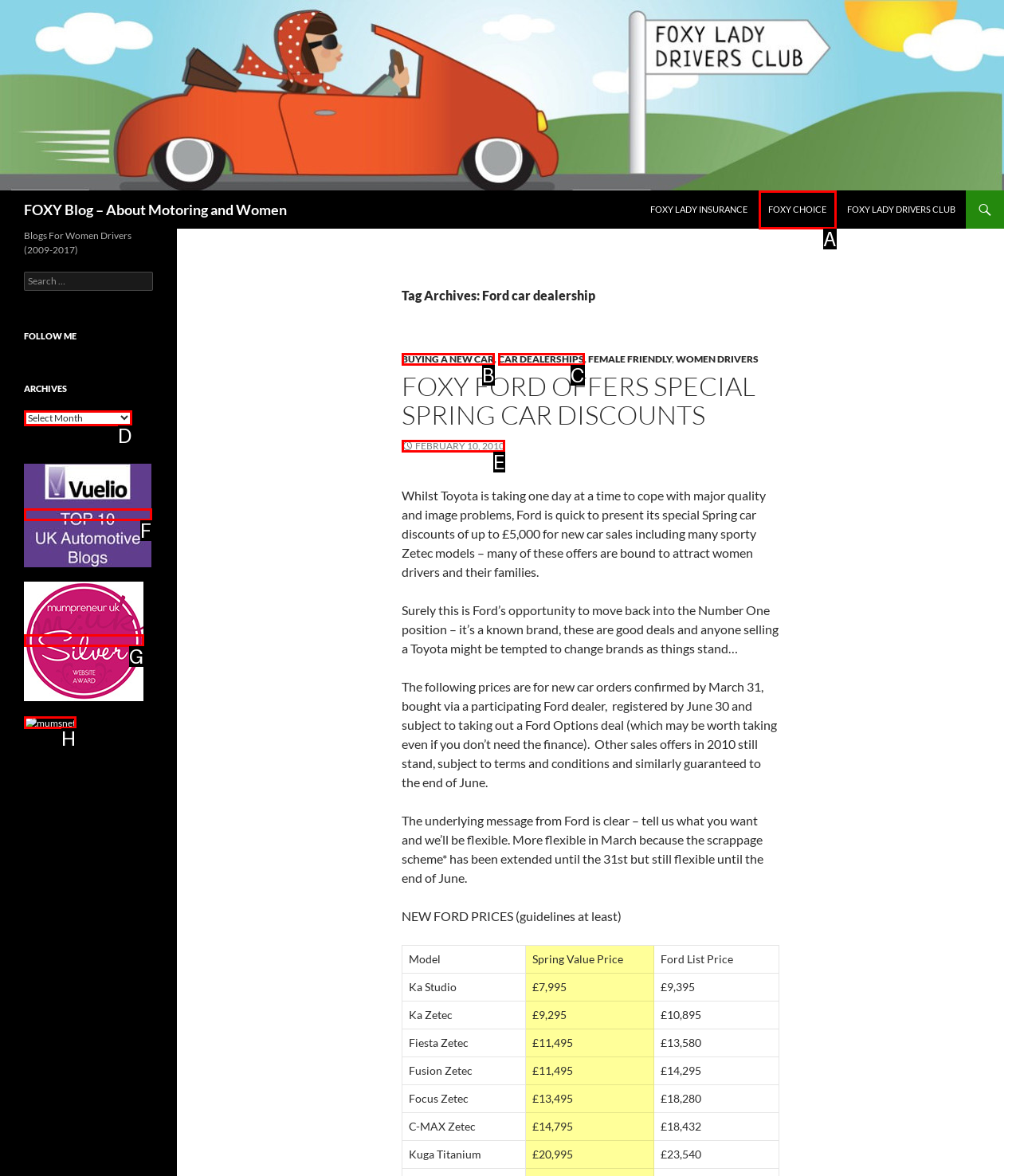Given the description: Best Inmate Dating Sites, choose the HTML element that matches it. Indicate your answer with the letter of the option.

None